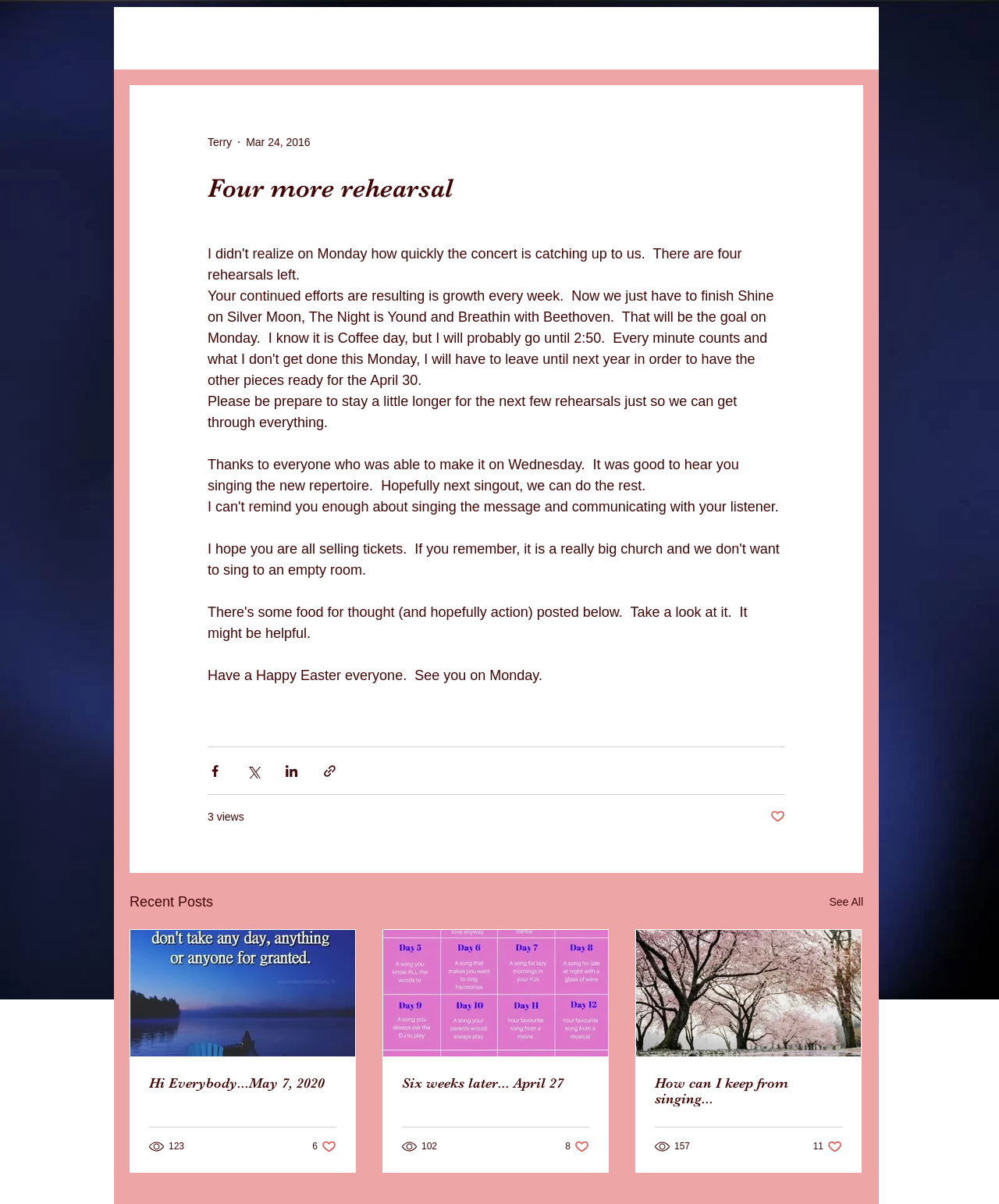Please determine the bounding box coordinates, formatted as (top-left x, top-left y, bottom-right x, bottom-right y), with all values as floating point numbers between 0 and 1. Identify the bounding box of the region described as: See All

[0.83, 0.74, 0.864, 0.759]